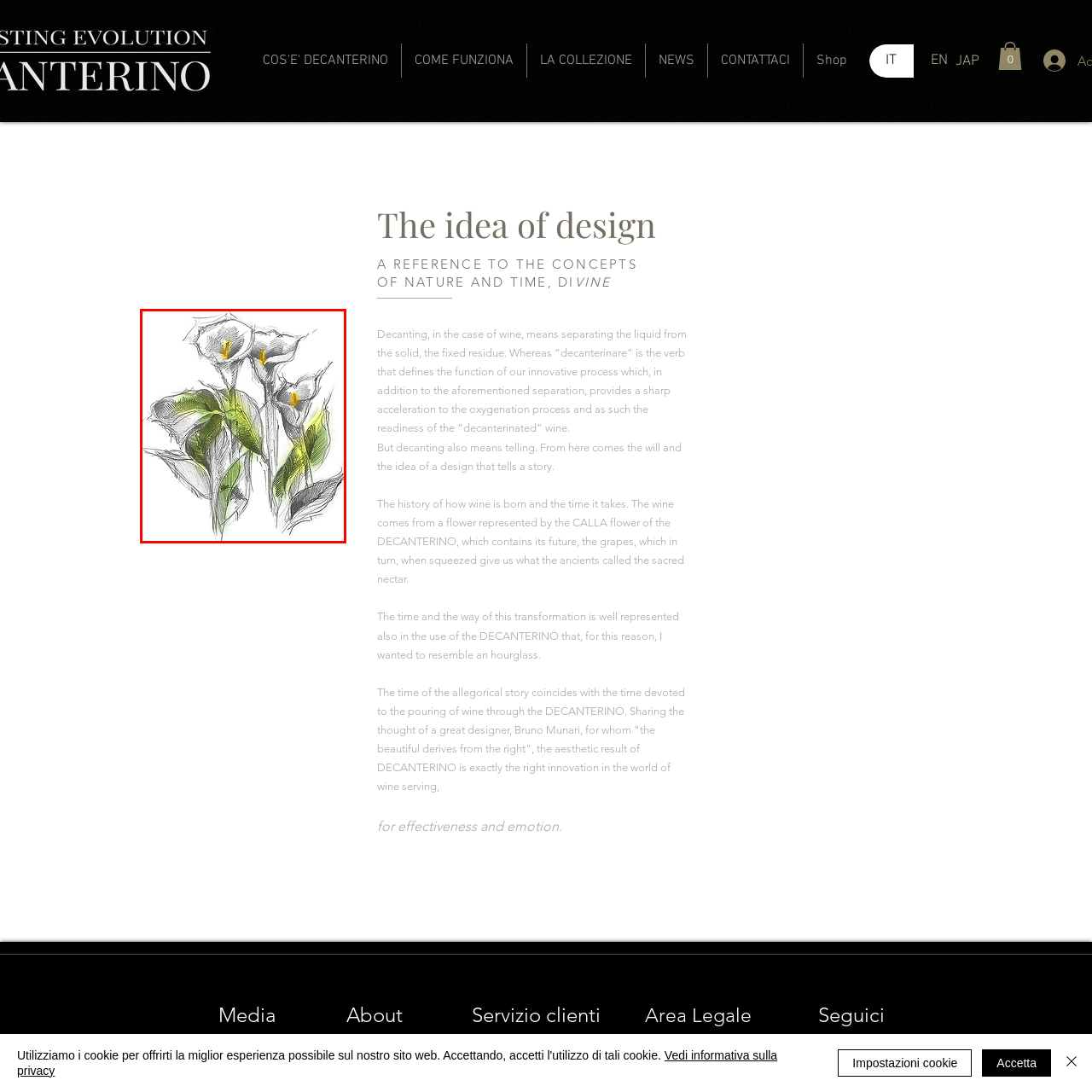Refer to the image within the red outline and provide a one-word or phrase answer to the question:
What do the calla lilies symbolize?

Origin and journey of wine